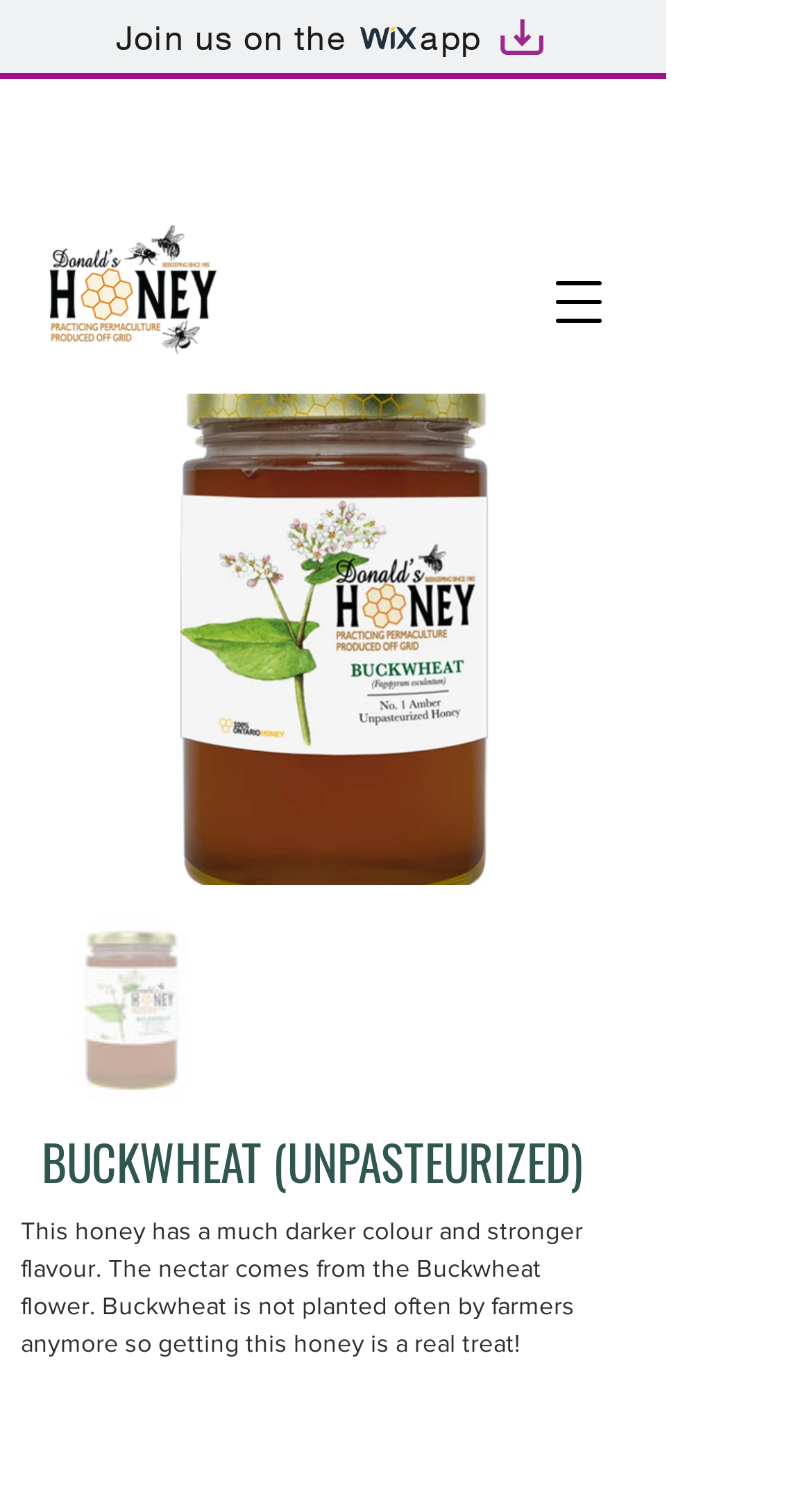Using the information in the image, could you please answer the following question in detail:
What is the purpose of the 'Join us on the wix app' link?

The link 'Join us on the wix app' is likely a call-to-action to encourage users to join the wix app, which is indicated by the presence of the 'wix' and 'Artboard 1' images nearby.